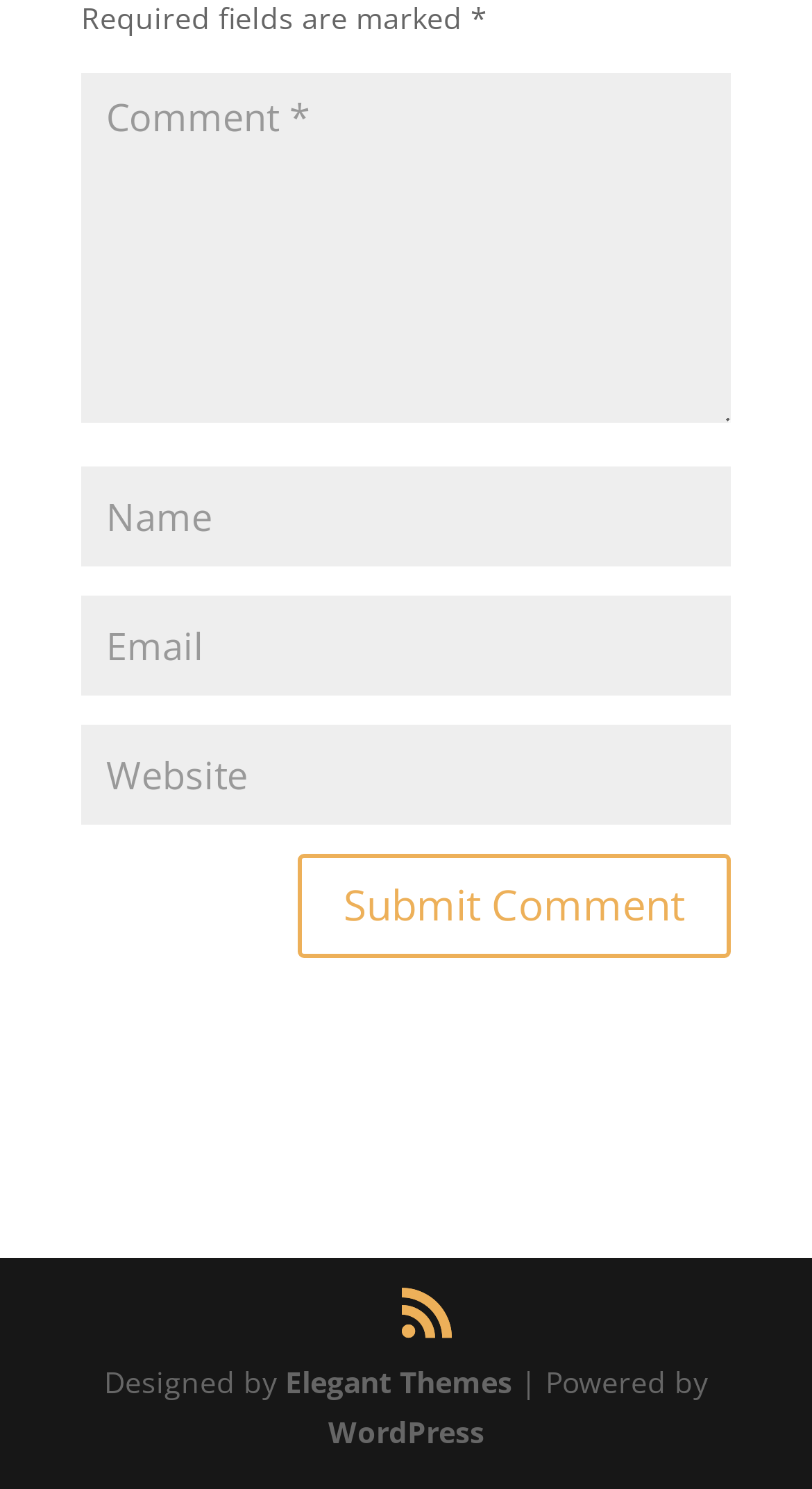Who designed the website?
Please craft a detailed and exhaustive response to the question.

The footer of the webpage contains a link to 'Elegant Themes', which is labeled as 'Designed by', indicating that Elegant Themes is the designer of the website.